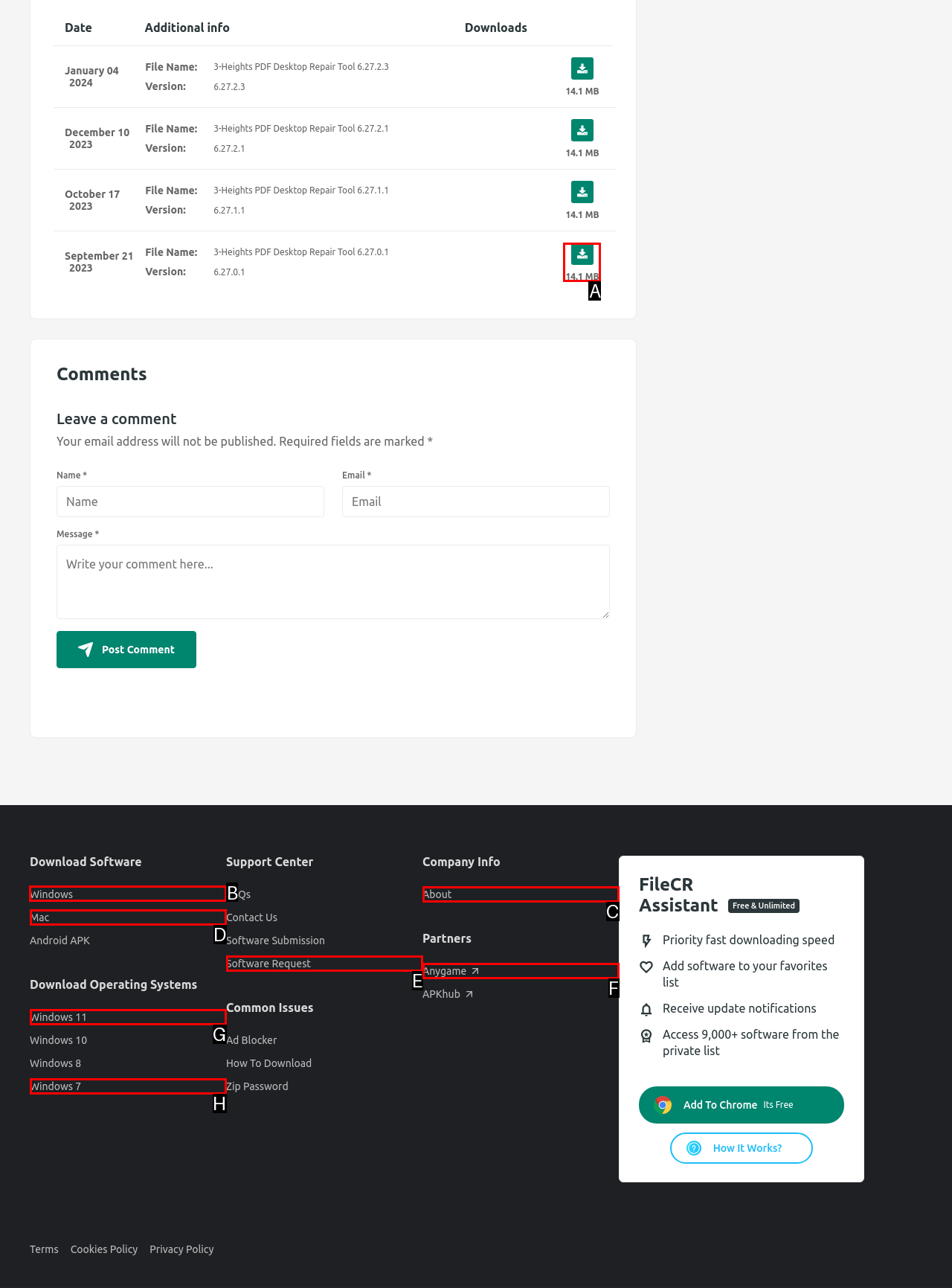Choose the HTML element to click for this instruction: Download software for Windows Answer with the letter of the correct choice from the given options.

B